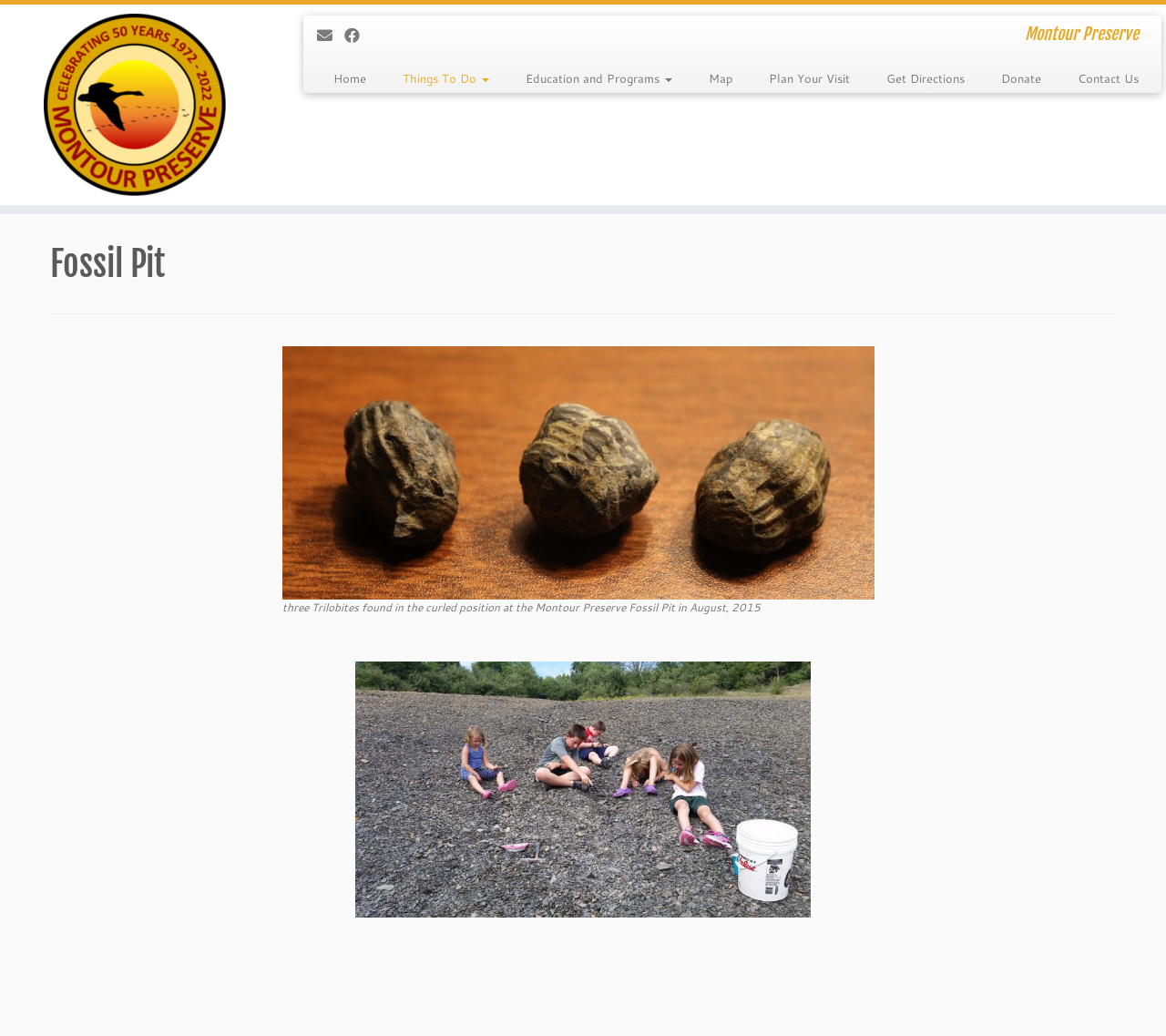Based on the visual content of the image, answer the question thoroughly: What is the orientation of the separator?

I found a separator element with the attribute 'orientation: horizontal' which suggests that the separator is horizontal.